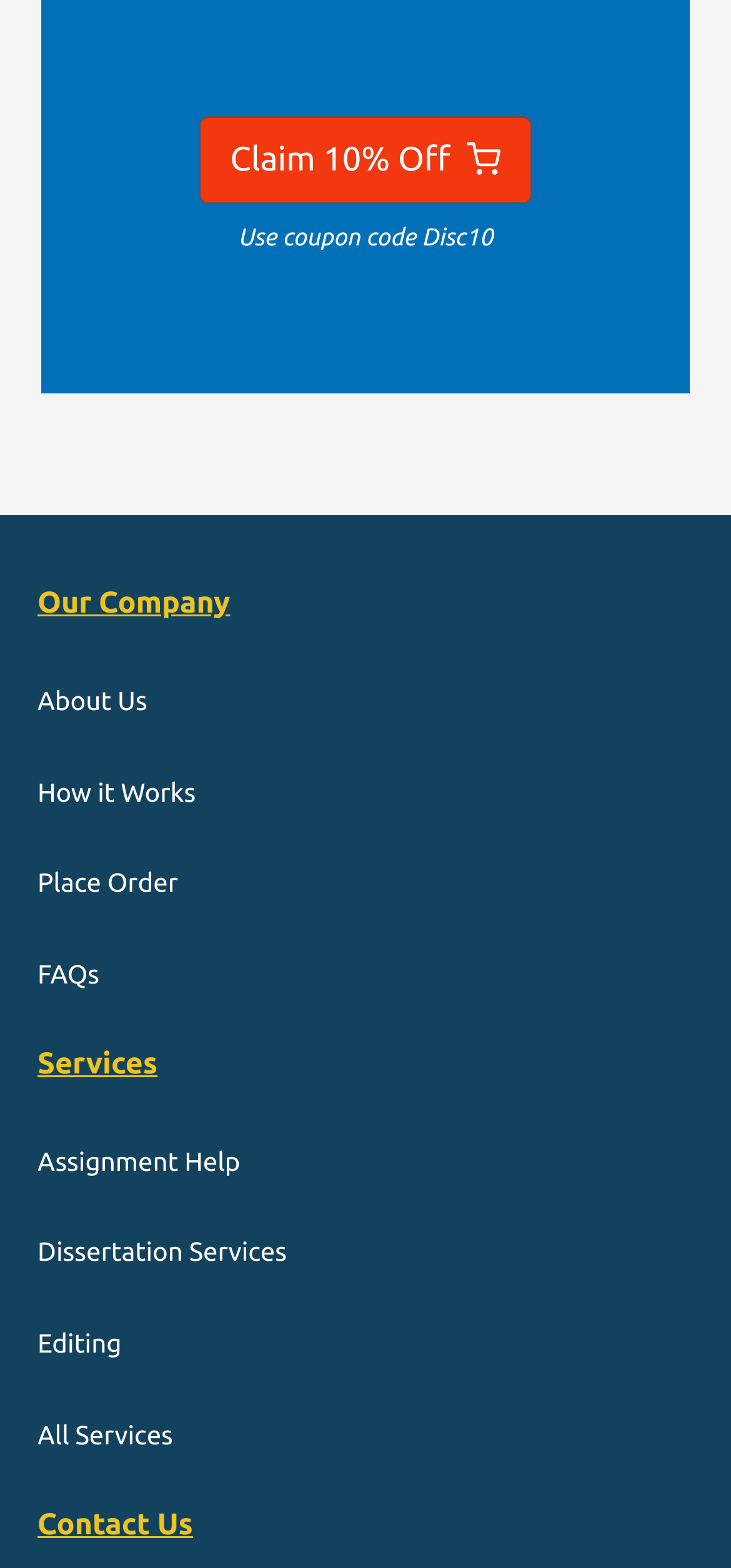Can you specify the bounding box coordinates for the region that should be clicked to fulfill this instruction: "Show 1UI 4 UPDATE post option menu".

None